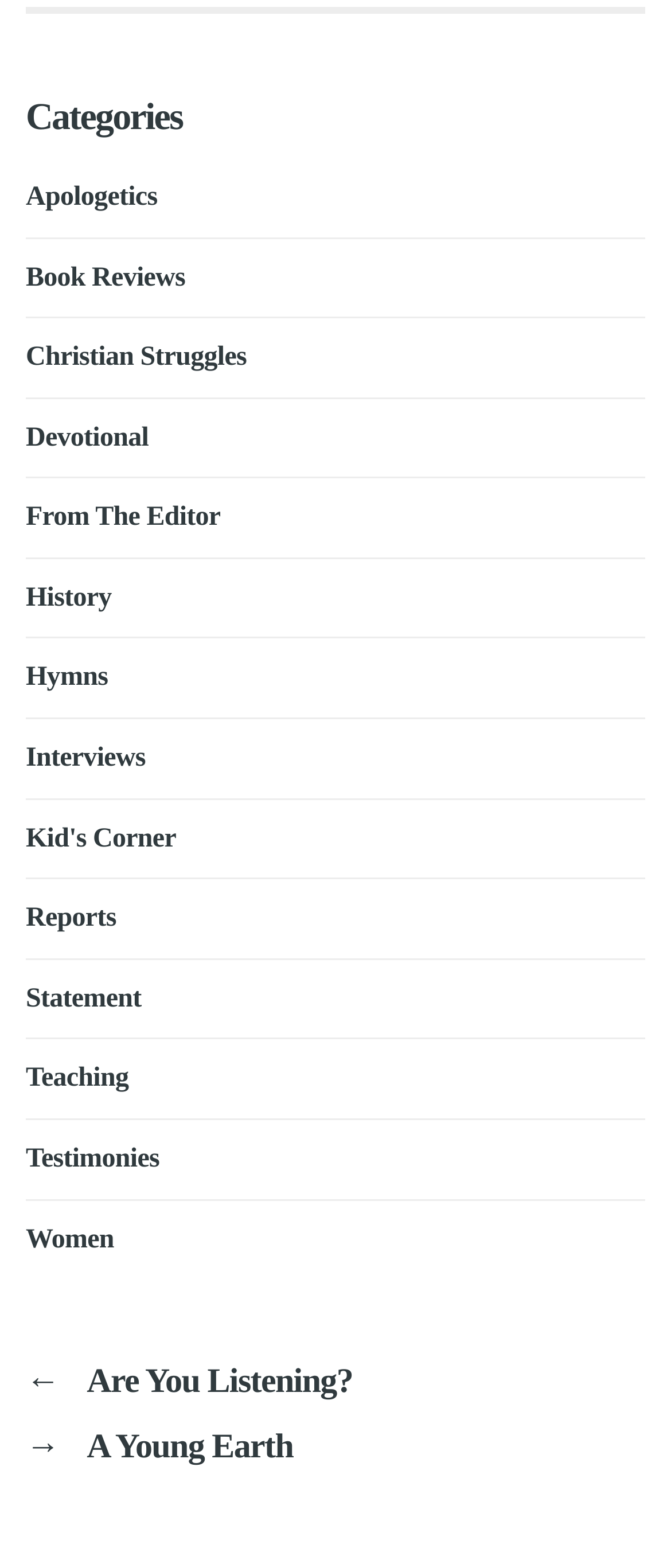Based on the image, provide a detailed response to the question:
What is the first category listed?

The first category listed is 'Apologetics' which is a link element located at the top of the webpage with a bounding box of [0.038, 0.116, 0.235, 0.135].